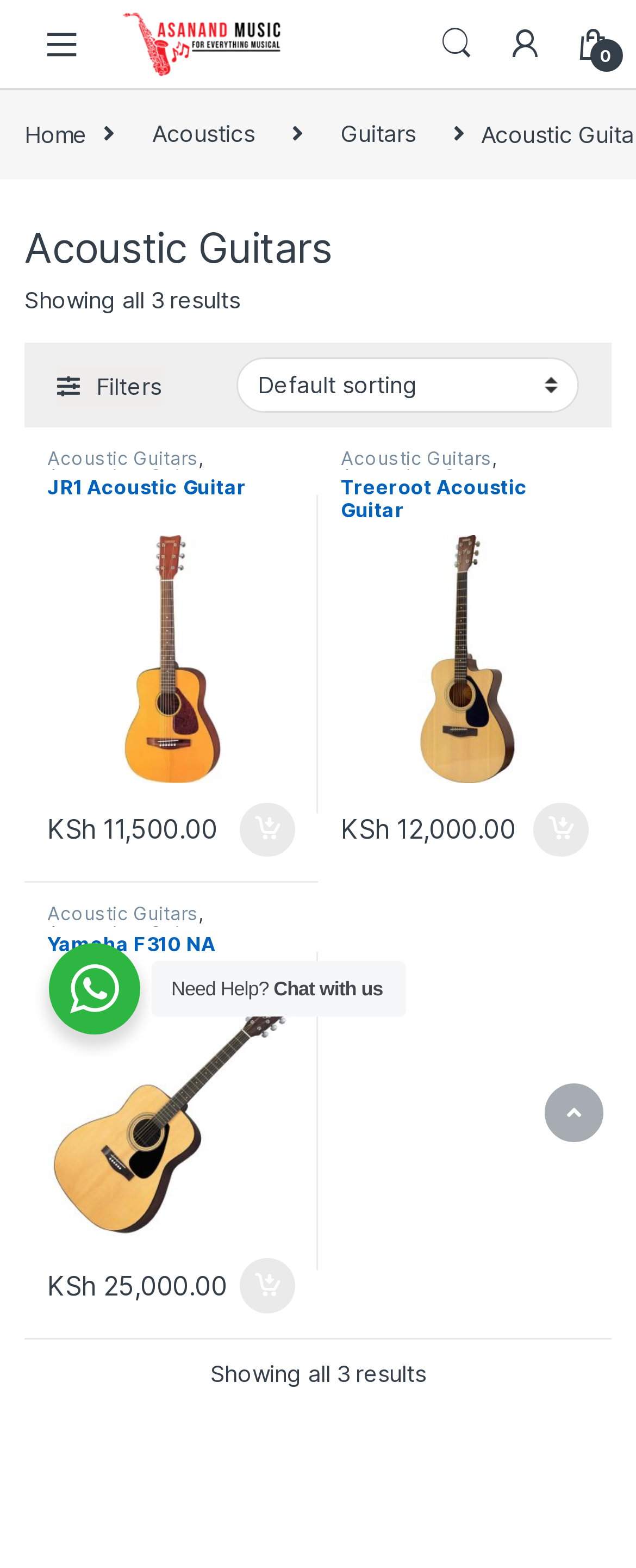Please give a succinct answer using a single word or phrase:
What is the function of the 'Filters' button?

To filter search results